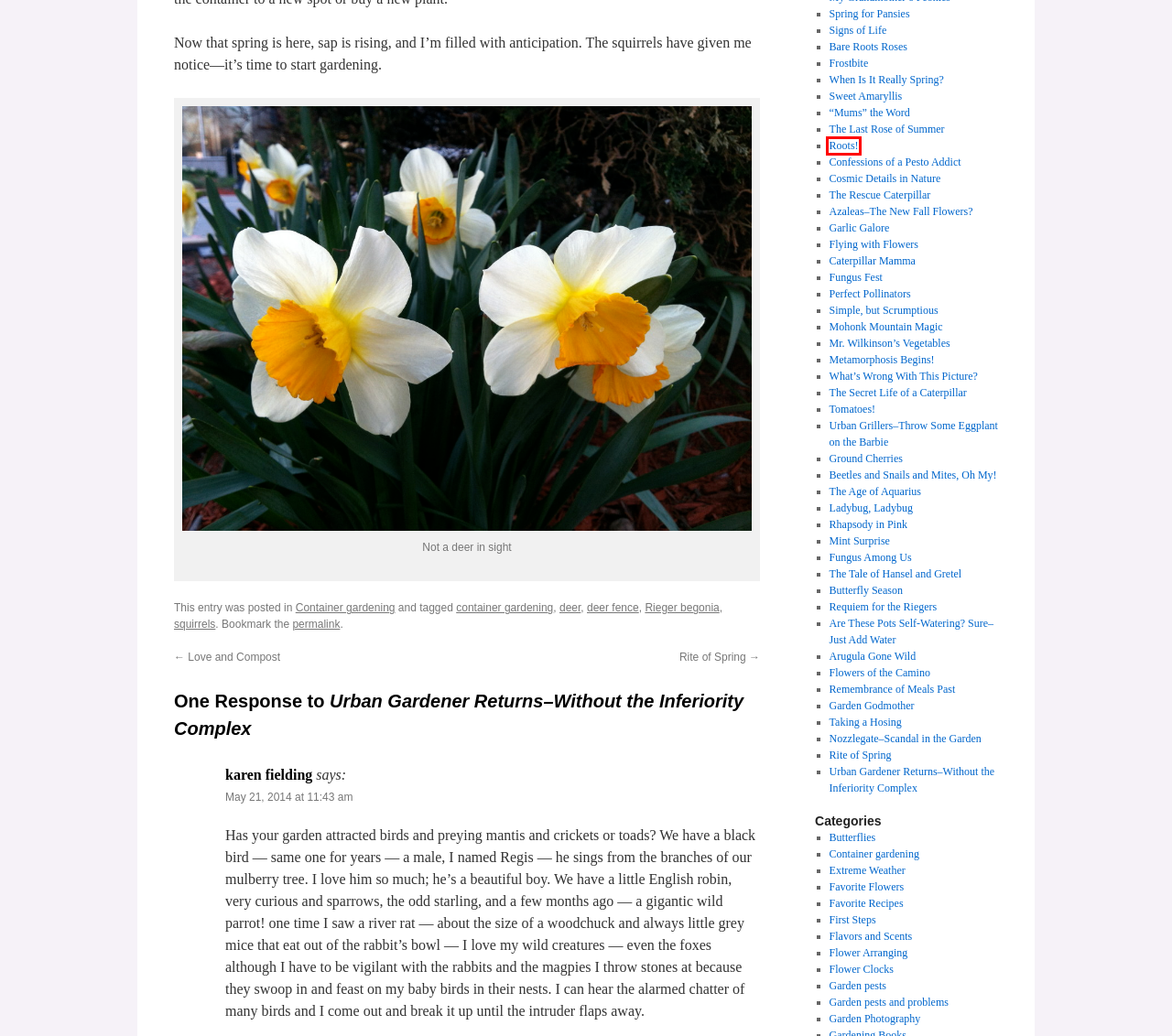You have a screenshot of a webpage with a red bounding box highlighting a UI element. Your task is to select the best webpage description that corresponds to the new webpage after clicking the element. Here are the descriptions:
A. Signs of Life | The Urban Gardener
B. Roots! | The Urban Gardener
C. Flying with Flowers | The Urban Gardener
D. Are These Pots Self-Watering? Sure–Just Add Water | The Urban Gardener
E. Rhapsody in Pink | The Urban Gardener
F. Frostbite | The Urban Gardener
G. Flowers of the Camino | The Urban Gardener
H. Flavors and Scents | The Urban Gardener

B